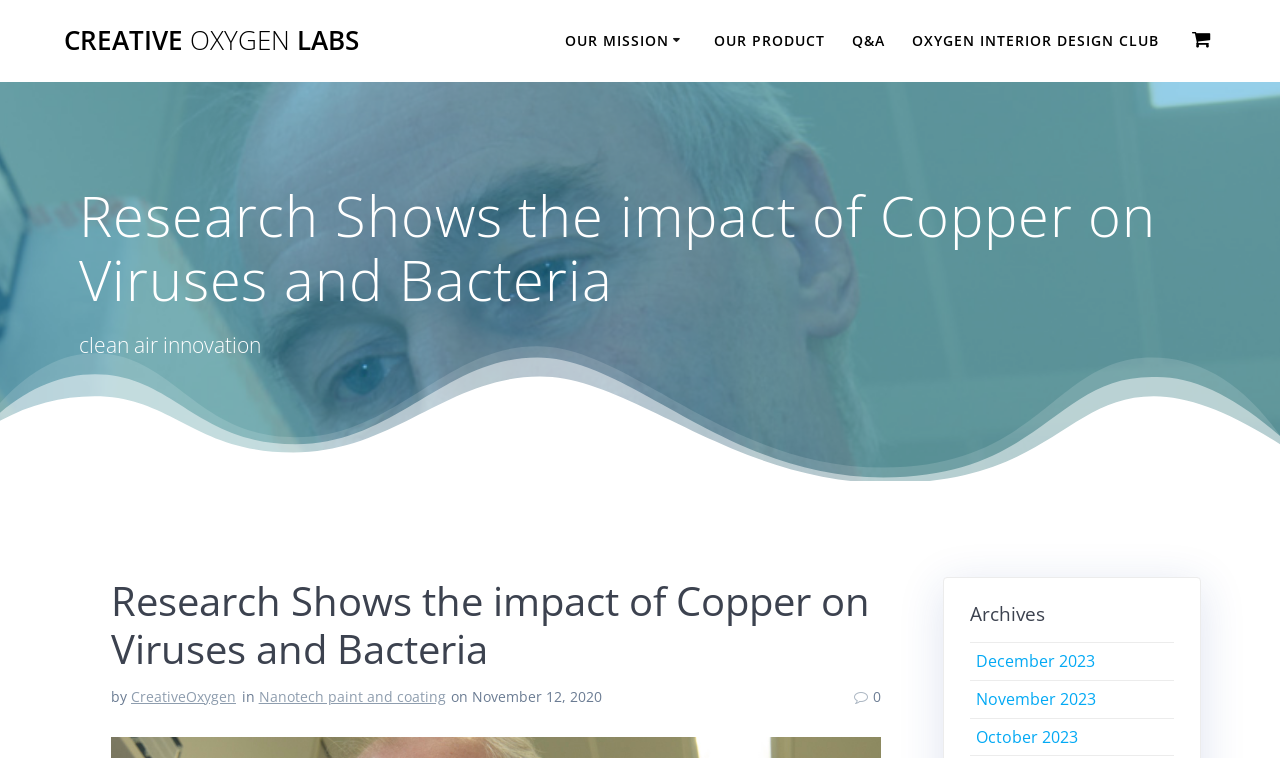Locate the bounding box coordinates of the element that should be clicked to fulfill the instruction: "read about Our Mission".

[0.441, 0.039, 0.536, 0.069]